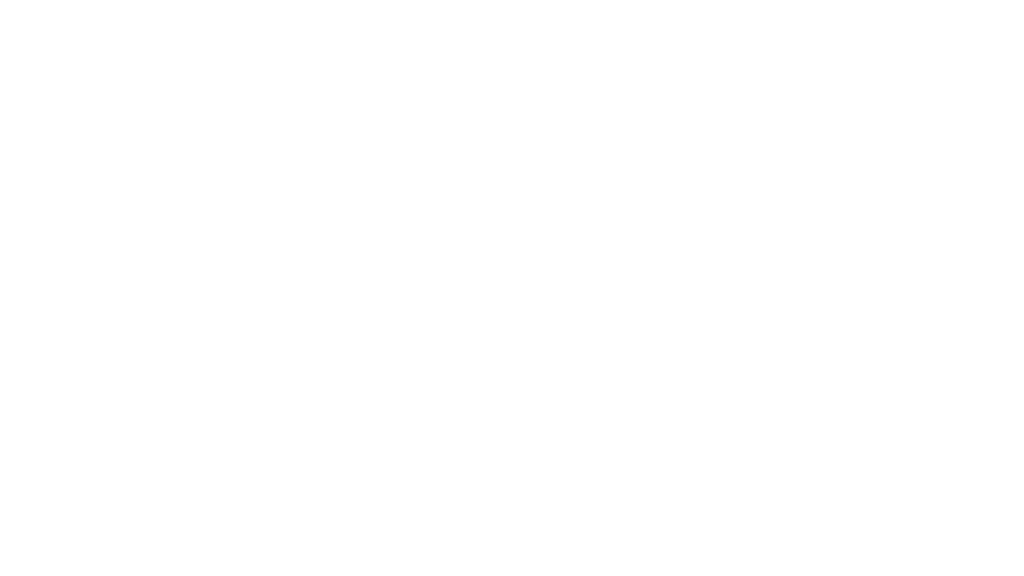Use a single word or phrase to answer the question: 
What is the color of the house?

Black